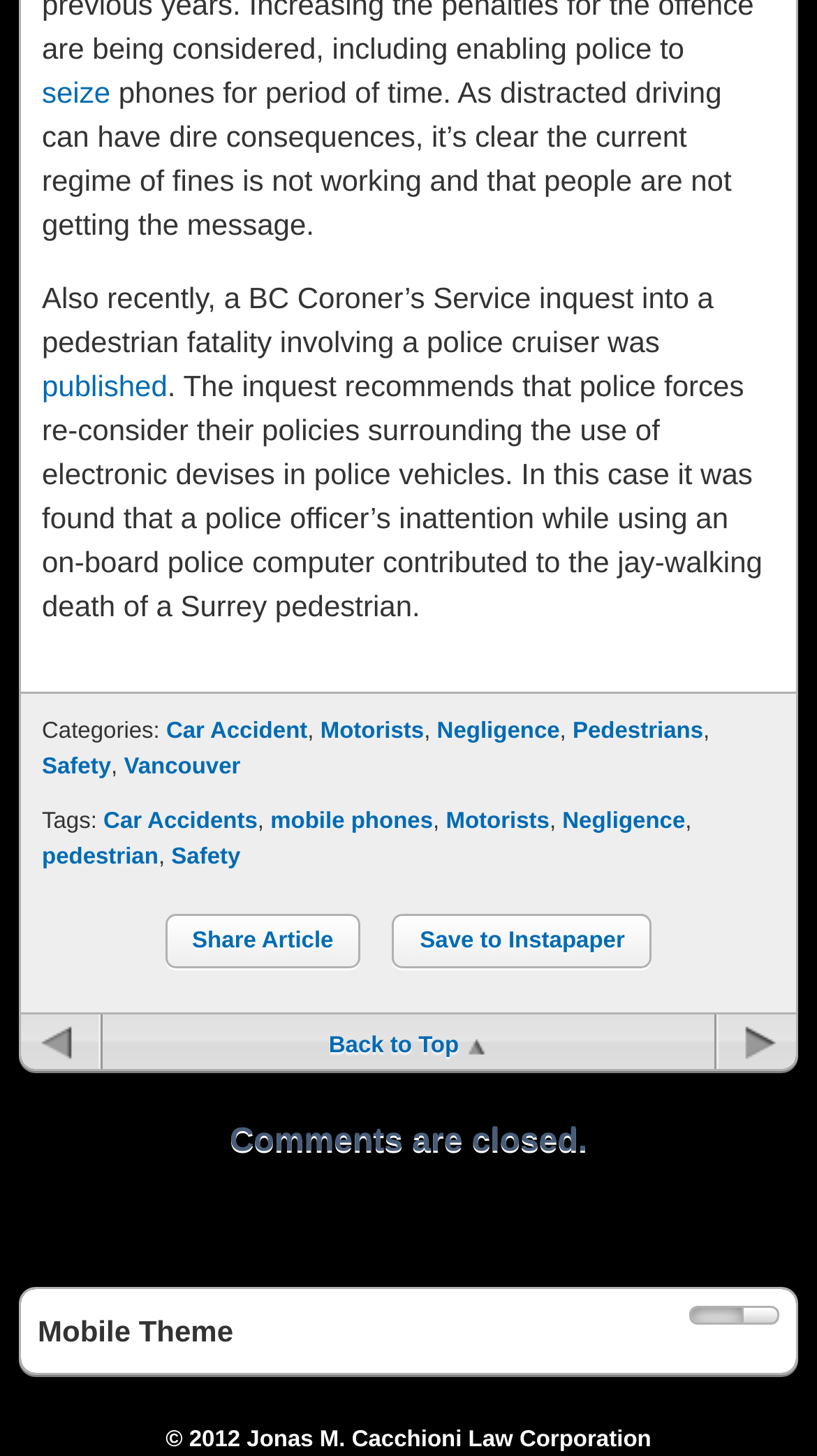What is recommended for police forces?
Your answer should be a single word or phrase derived from the screenshot.

Re-consider policies on electronic devices